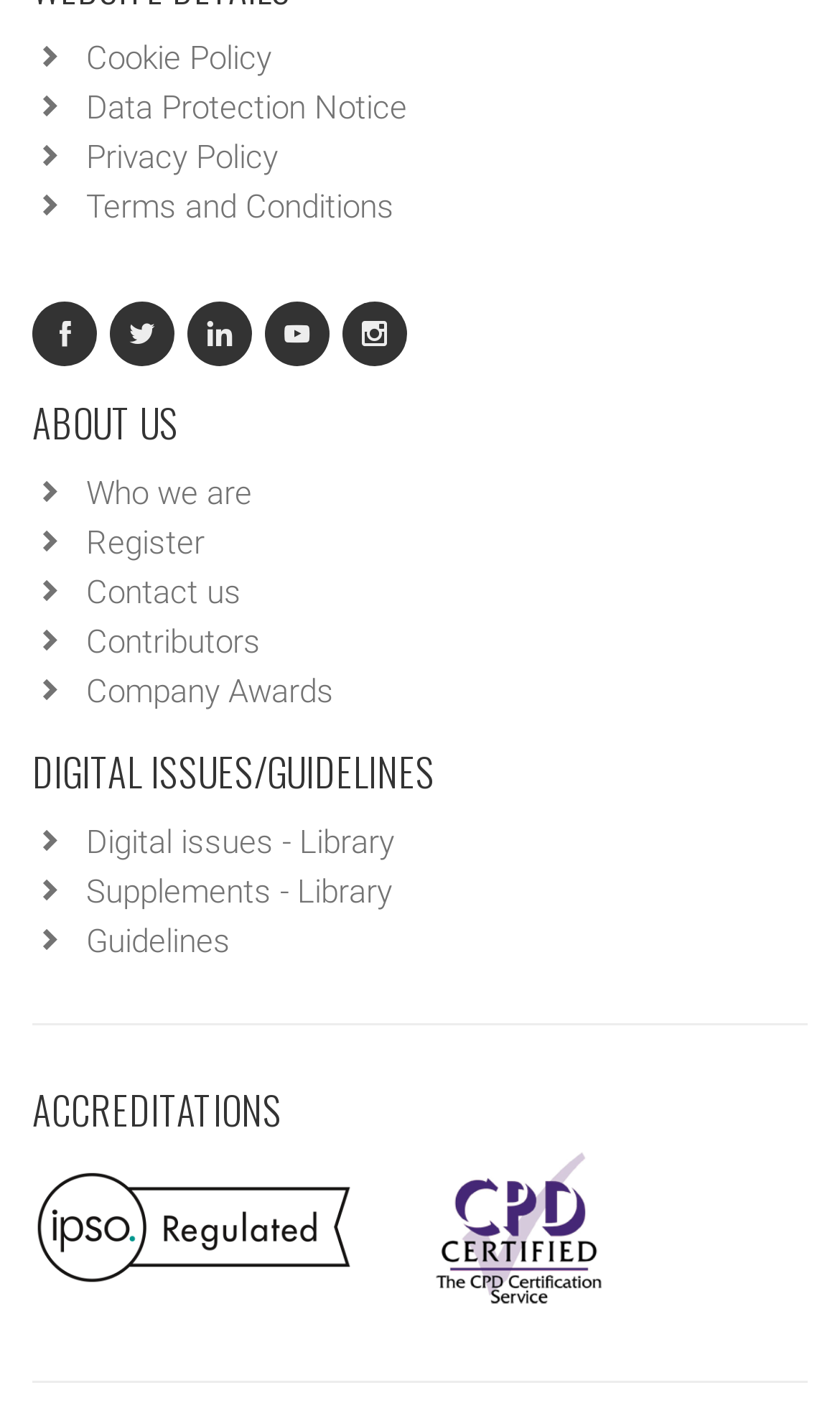Identify the bounding box of the HTML element described as: "Guidelines".

[0.103, 0.657, 0.274, 0.684]